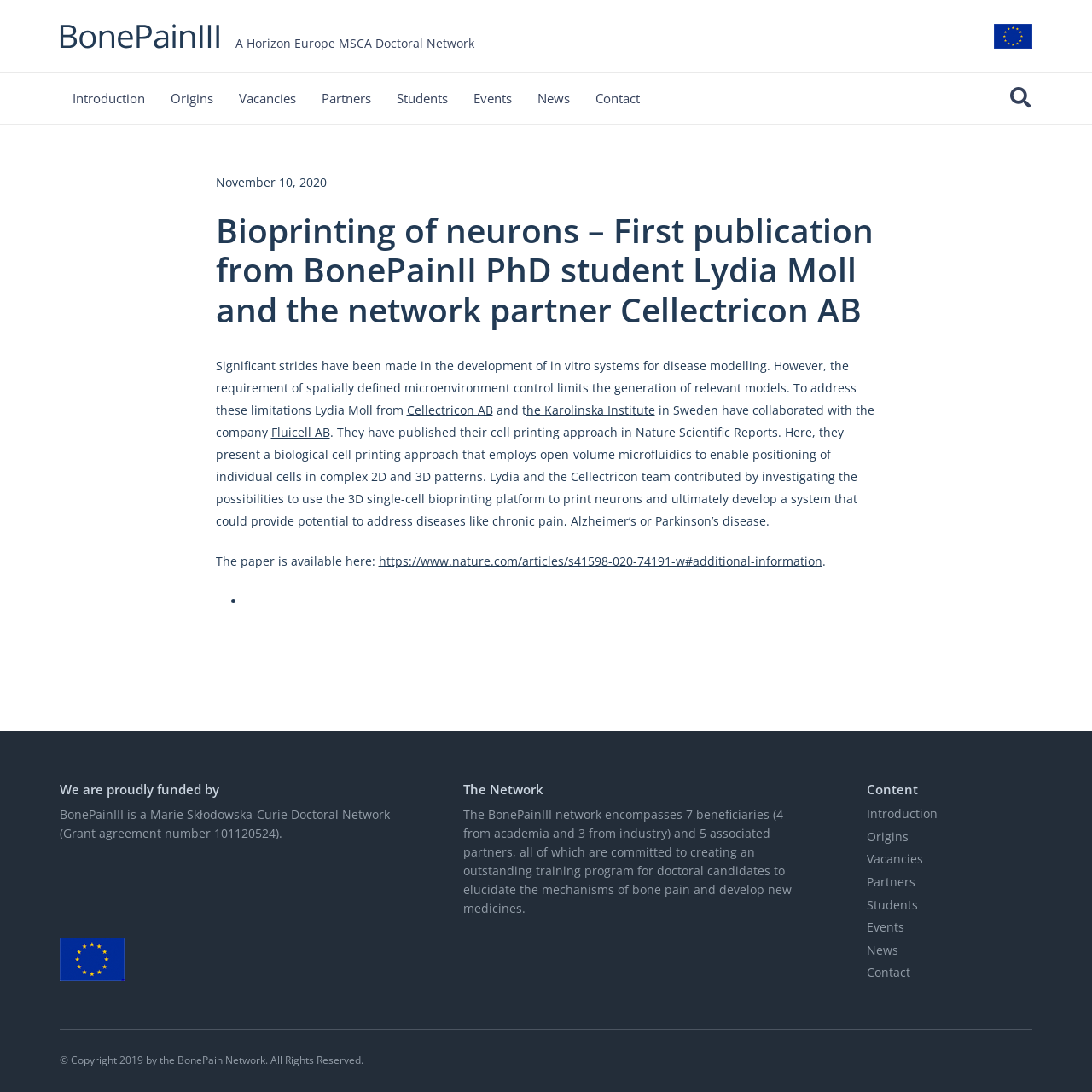What is the date of the publication mentioned on the webpage?
Relying on the image, give a concise answer in one word or a brief phrase.

November 10, 2020